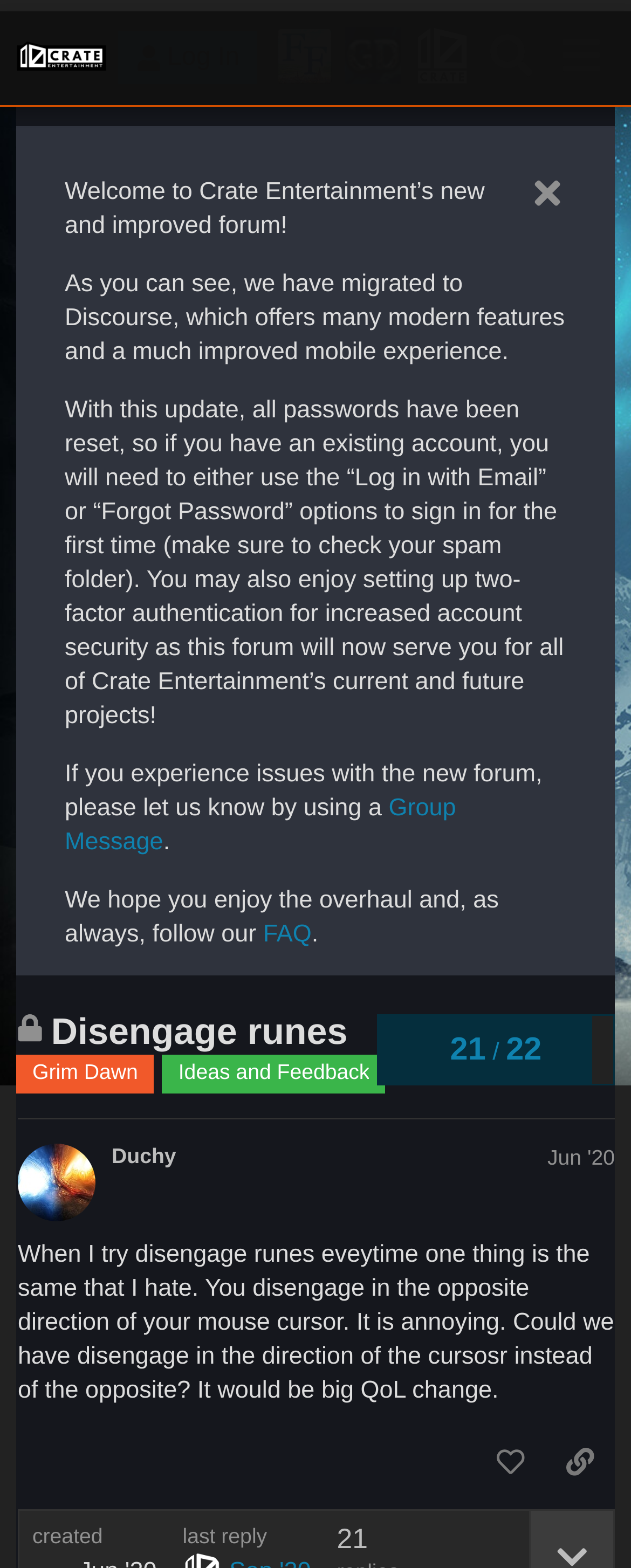Given the element description, predict the bounding box coordinates in the format (top-left x, top-left y, bottom-right x, bottom-right y). Make sure all values are between 0 and 1. Here is the element description: Grim Dawn

[0.137, 0.029, 0.356, 0.052]